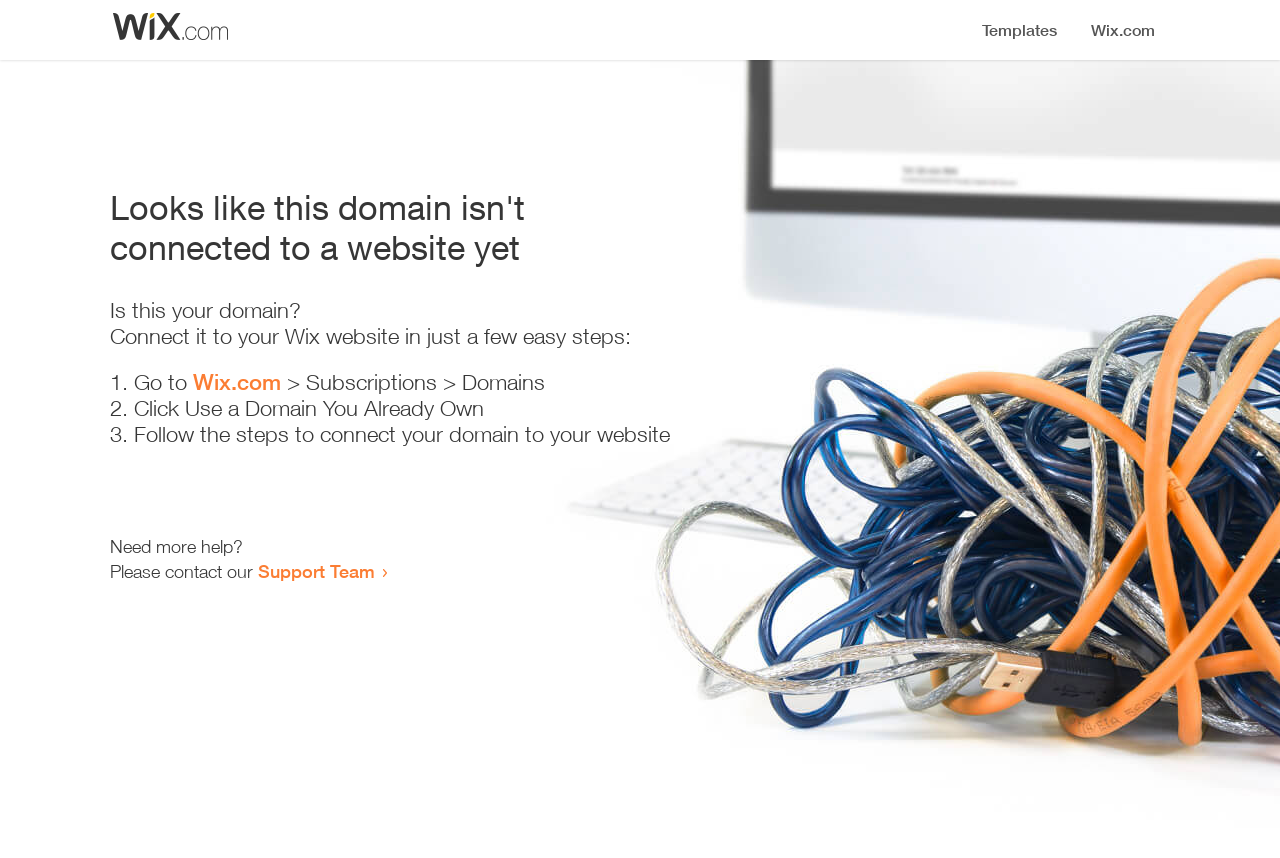Provide your answer to the question using just one word or phrase: What is the status of the domain?

Not connected